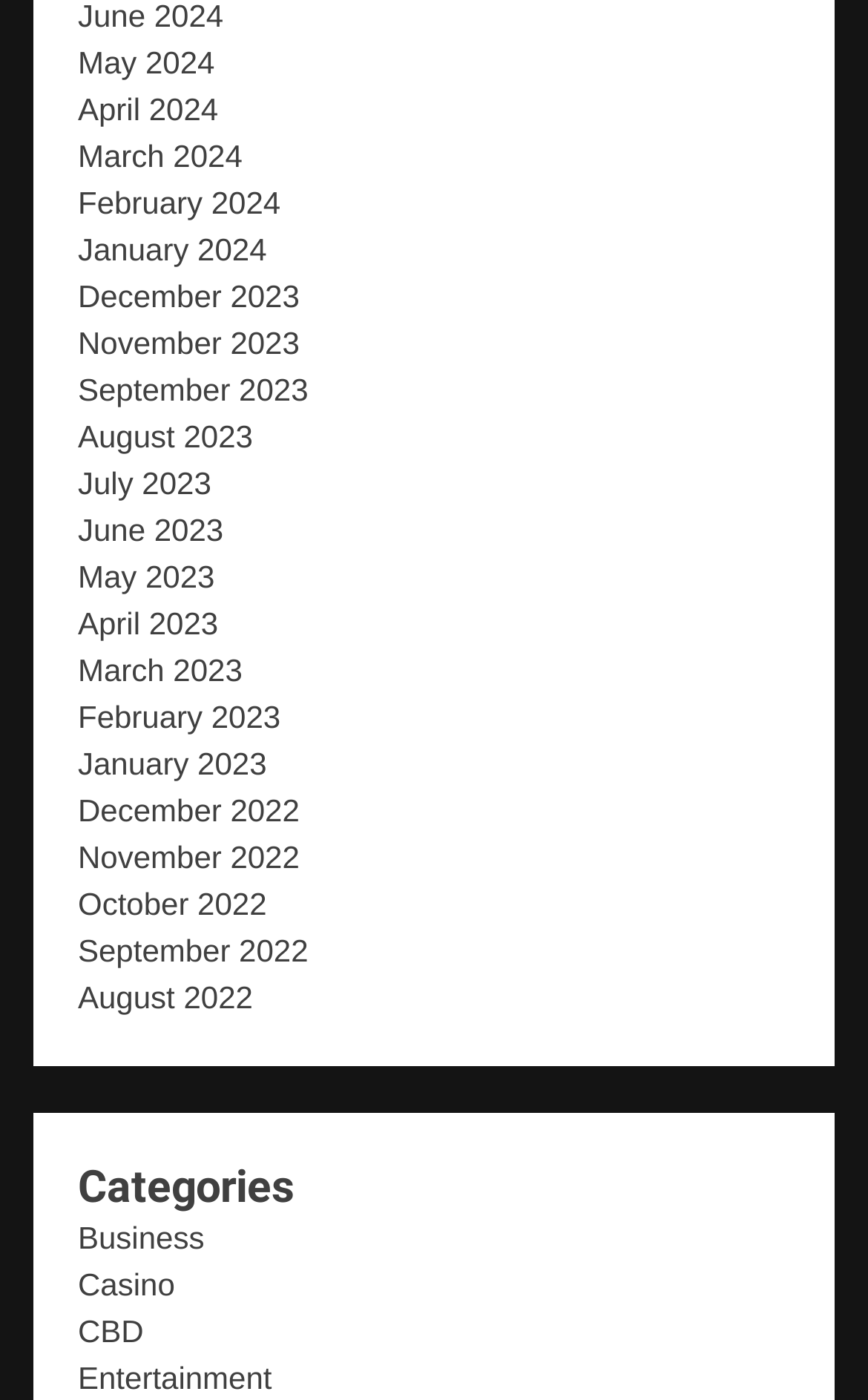Please mark the clickable region by giving the bounding box coordinates needed to complete this instruction: "Check December 2022".

[0.09, 0.566, 0.345, 0.591]